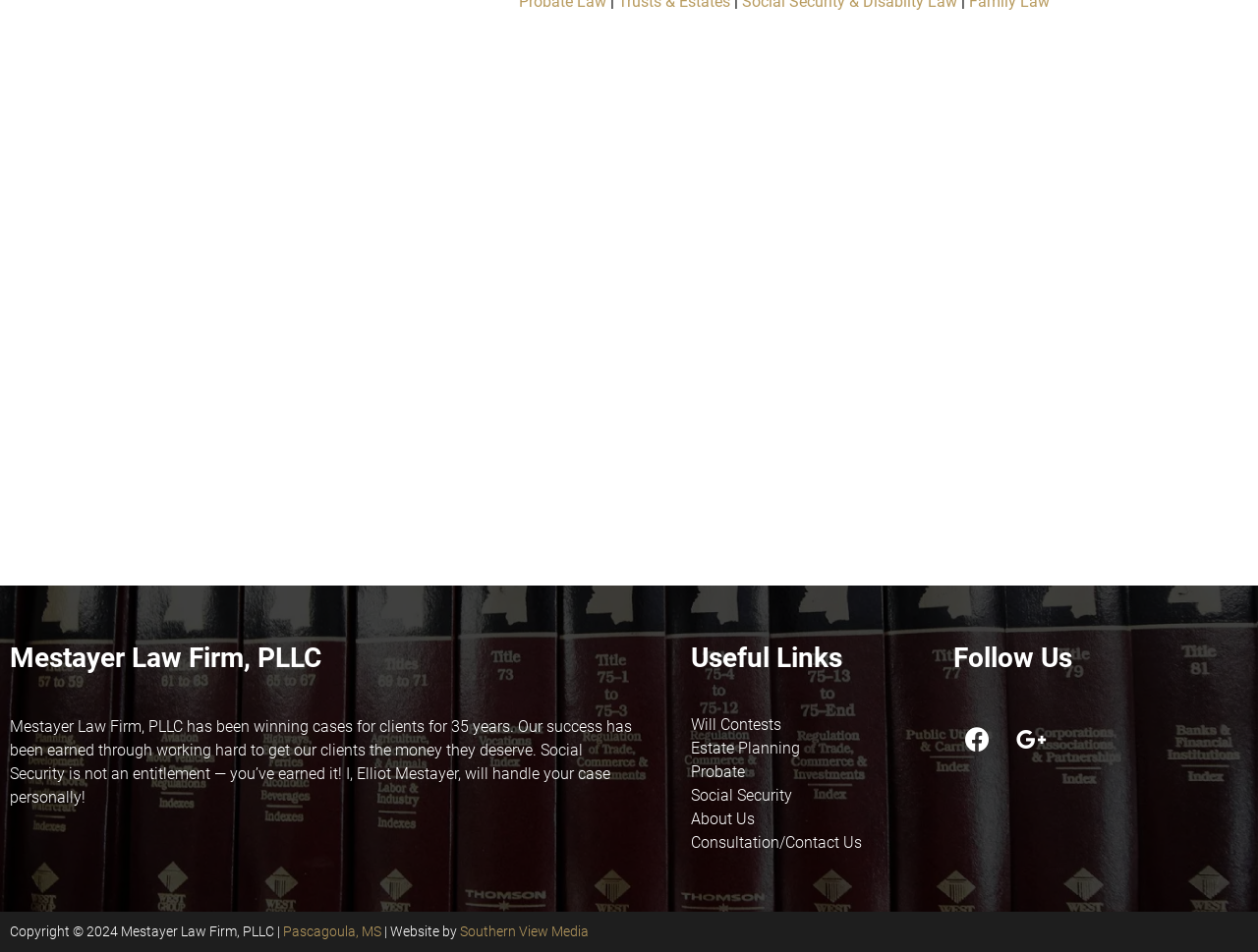Determine the bounding box coordinates of the element that should be clicked to execute the following command: "Follow on Facebook".

[0.758, 0.751, 0.797, 0.803]